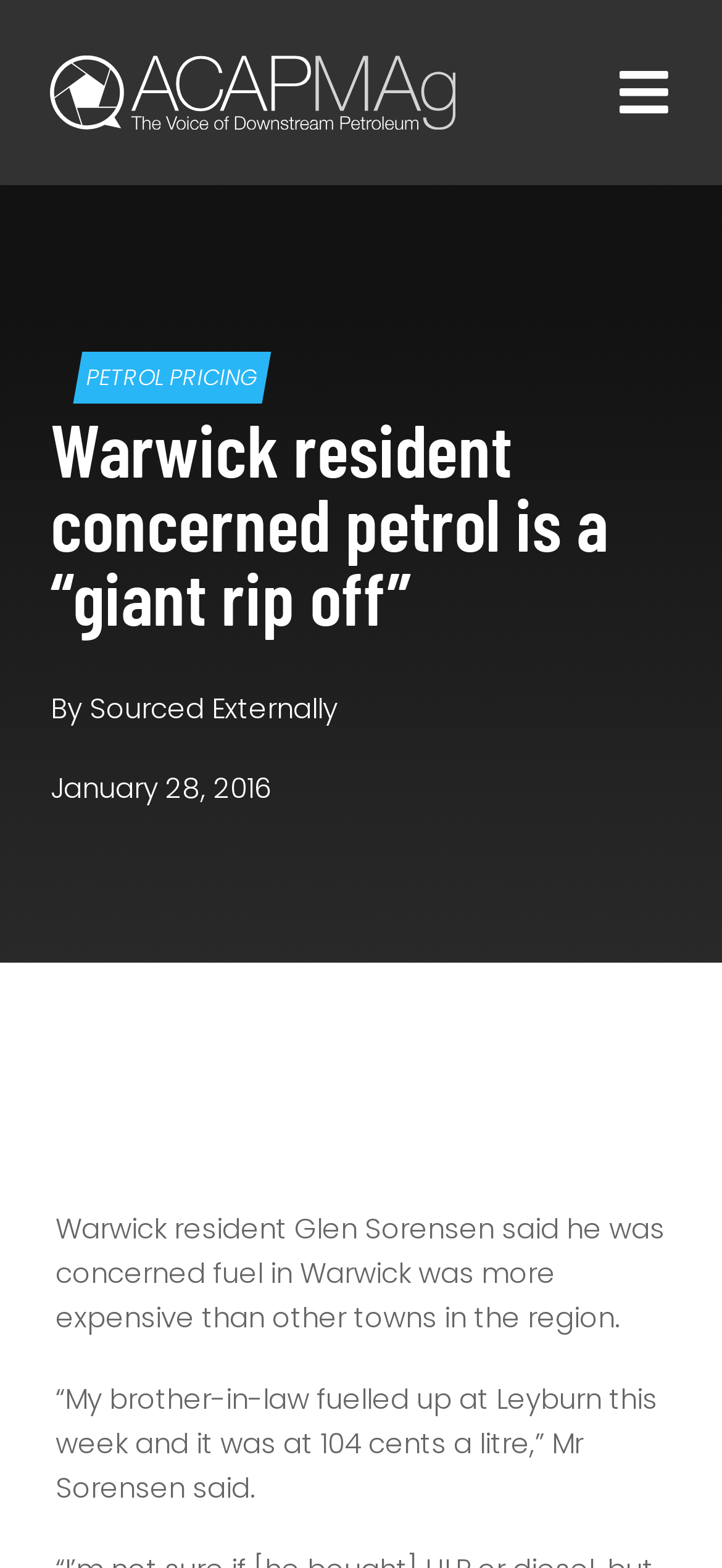Provide the bounding box coordinates for the UI element that is described as: "Go to Top".

[0.695, 0.697, 0.808, 0.749]